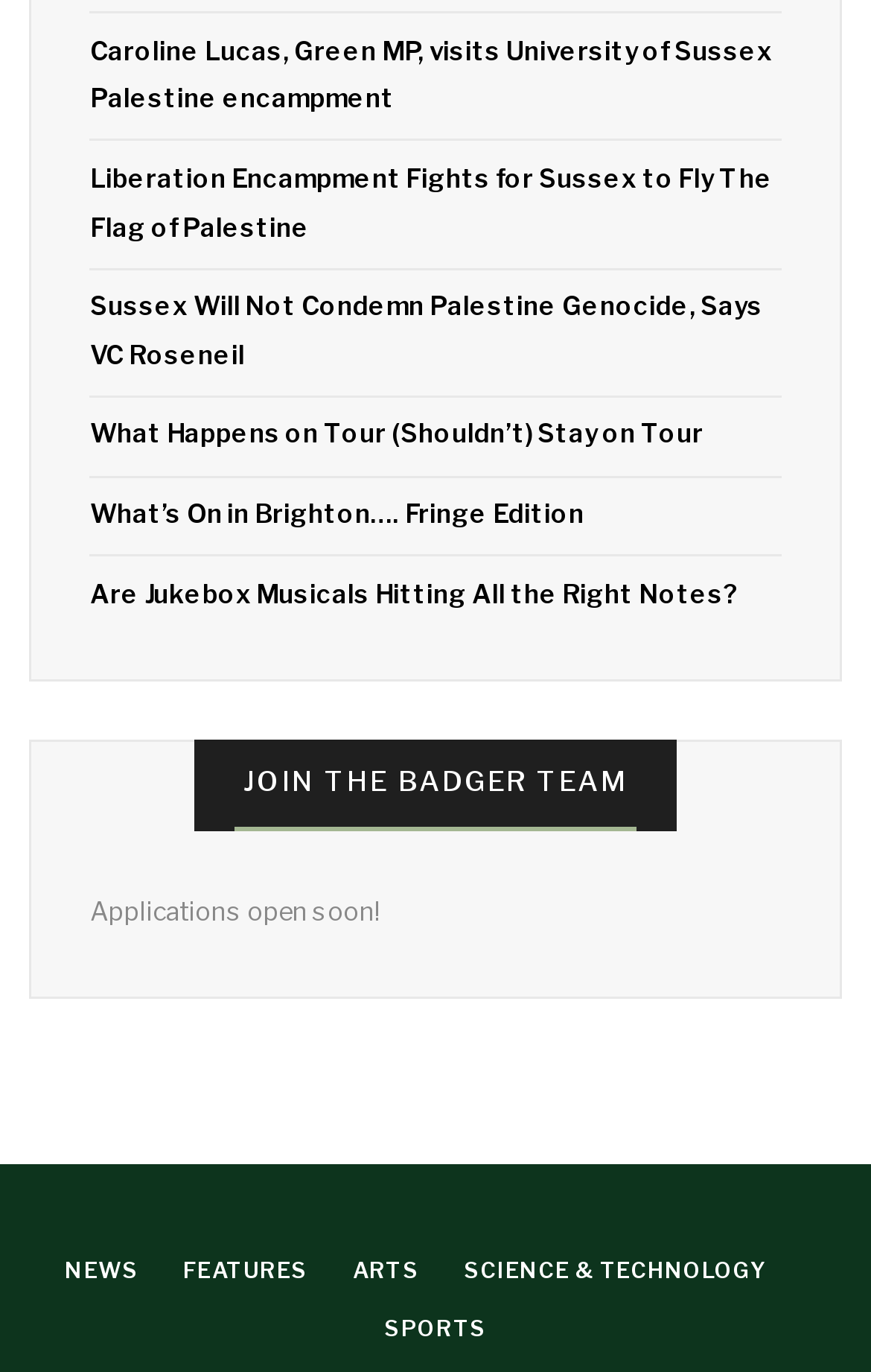Please examine the image and provide a detailed answer to the question: What is the status of applications to join the Badger team?

The text 'Applications open soon!' is located below the header 'JOIN THE BADGER TEAM', which suggests that the applications to join the Badger team will be open soon.